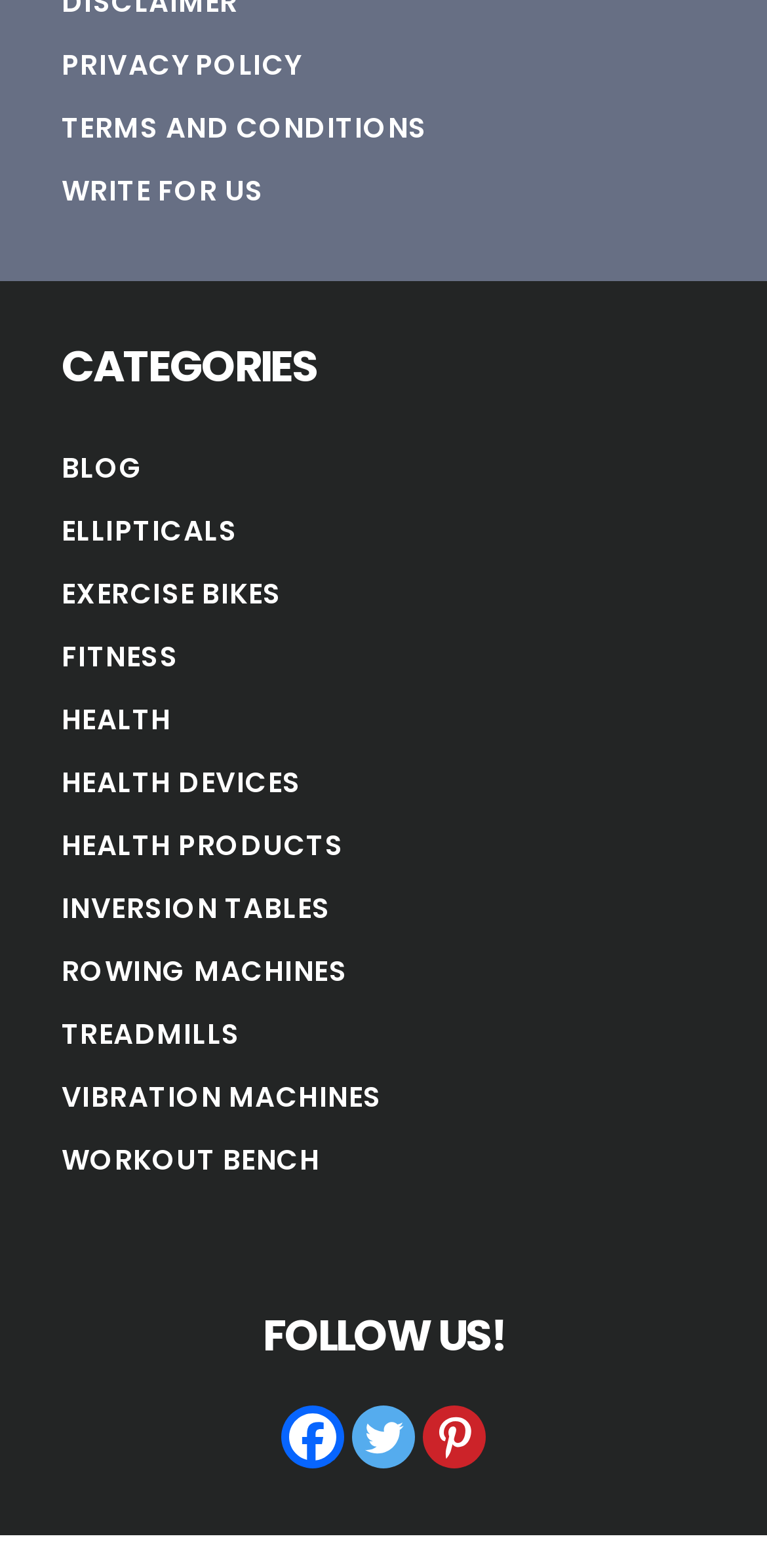Provide a short answer using a single word or phrase for the following question: 
How many social media platforms are listed under 'FOLLOW US!'?

3